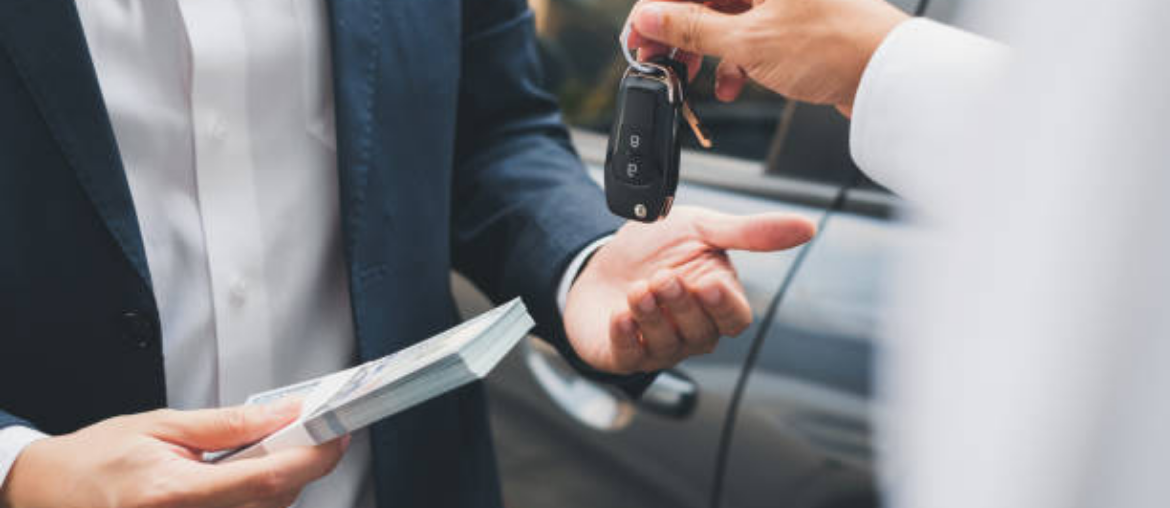What is the professional holding in their left hand?
From the details in the image, provide a complete and detailed answer to the question.

Upon closer inspection of the image, I can see that the professional is holding a stack of documents or possibly money in their left hand, which emphasizes the transaction aspect of the car rental process.